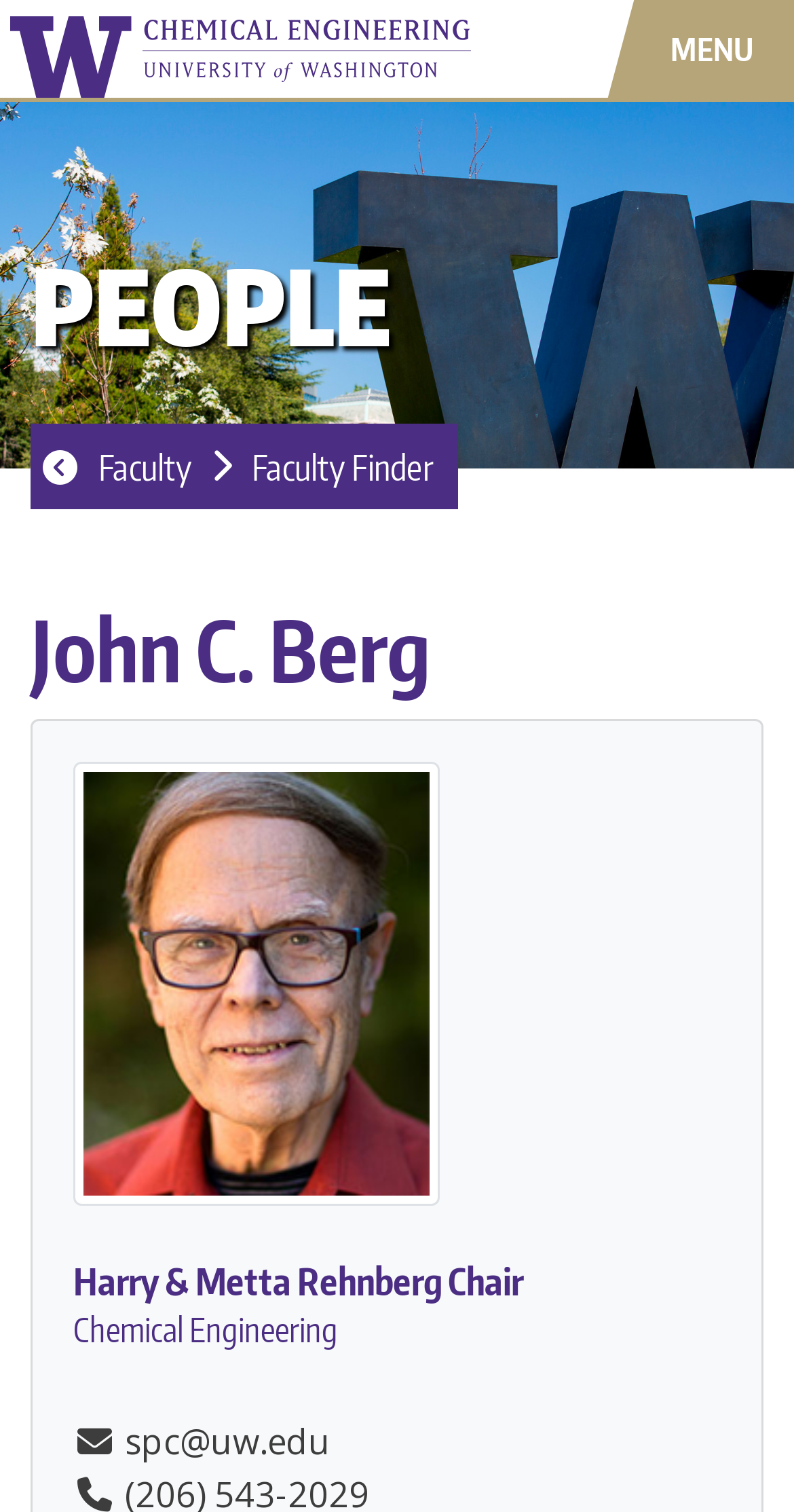Extract the bounding box coordinates for the UI element described as: "Faculty Finder".

[0.306, 0.28, 0.576, 0.336]